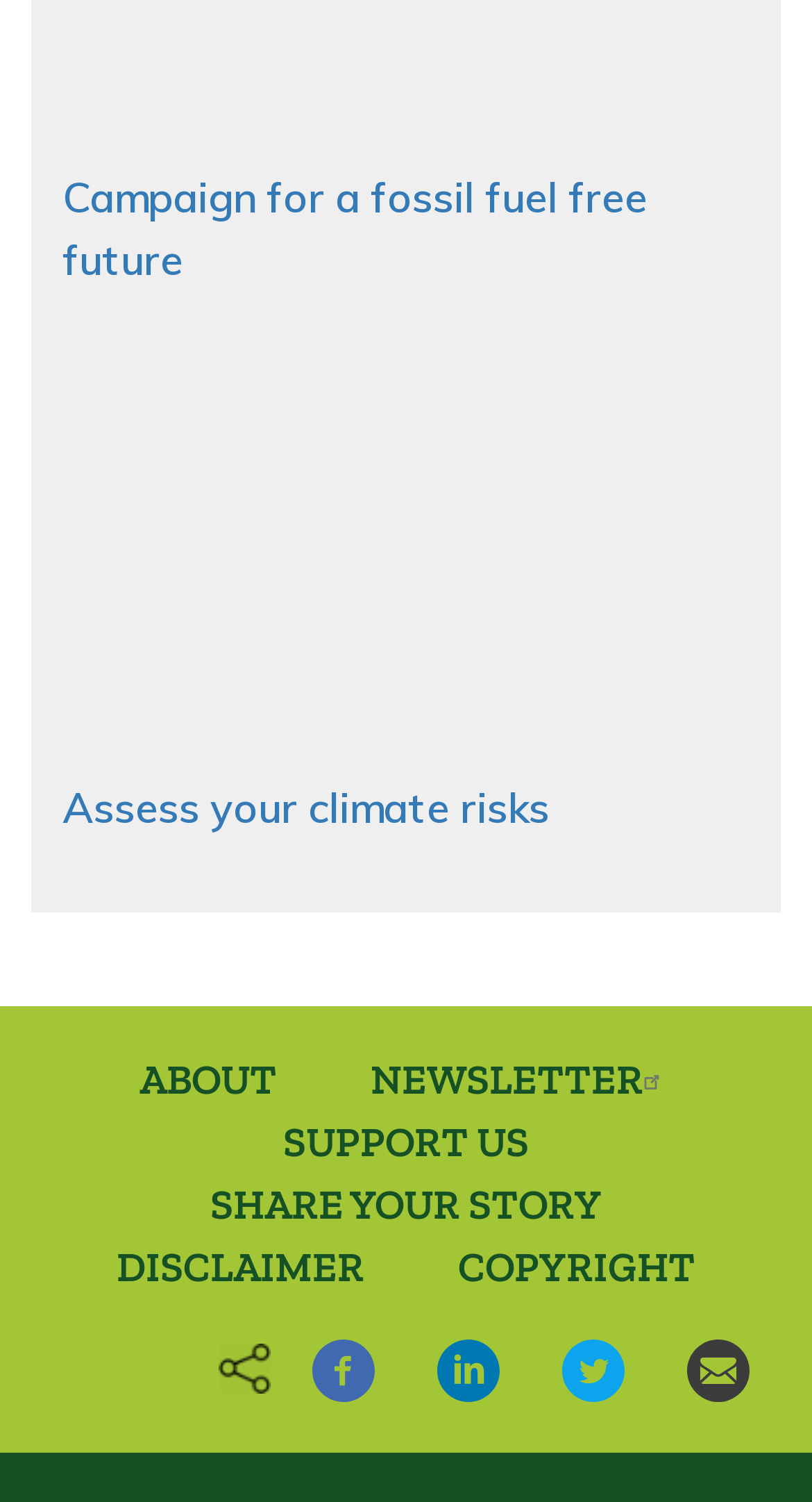Please identify the bounding box coordinates of the element on the webpage that should be clicked to follow this instruction: "View image of Four Climates". The bounding box coordinates should be given as four float numbers between 0 and 1, formatted as [left, top, right, bottom].

[0.077, 0.285, 0.923, 0.503]